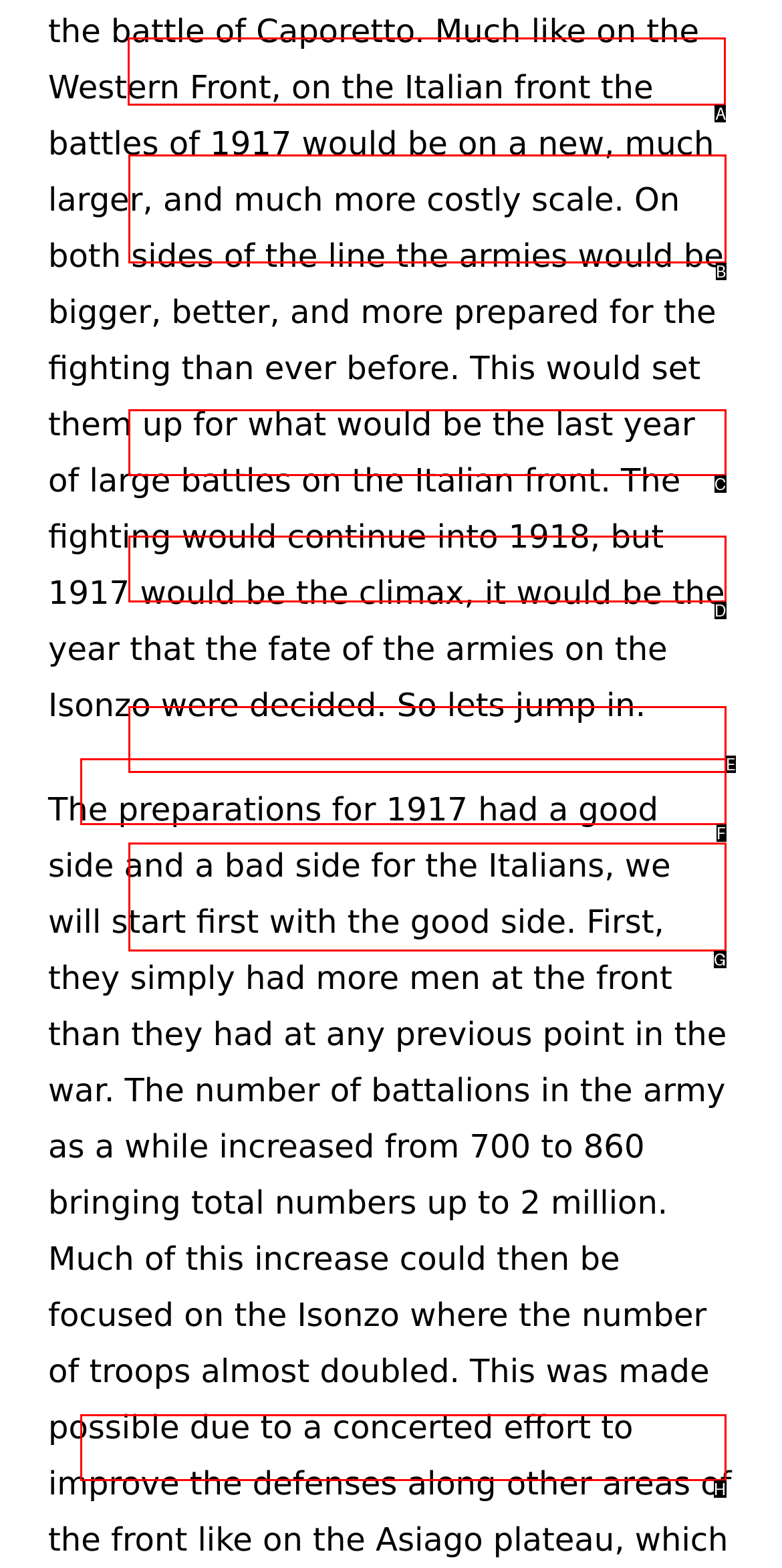Select the letter of the option that should be clicked to achieve the specified task: Click on '浙公网安备33060402001449号'. Respond with just the letter.

None